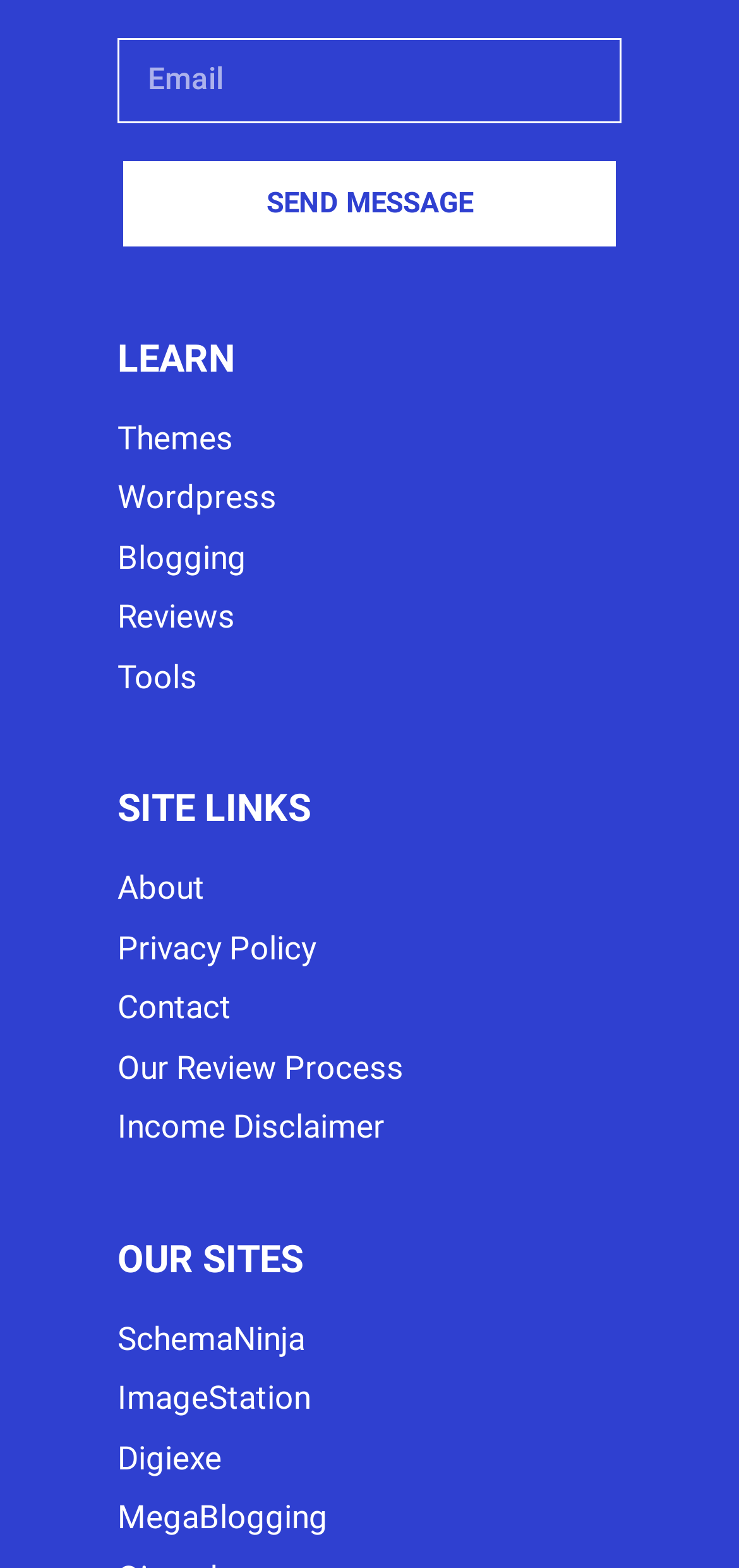Using a single word or phrase, answer the following question: 
What is the last link under 'SITE LINKS'?

Income Disclaimer